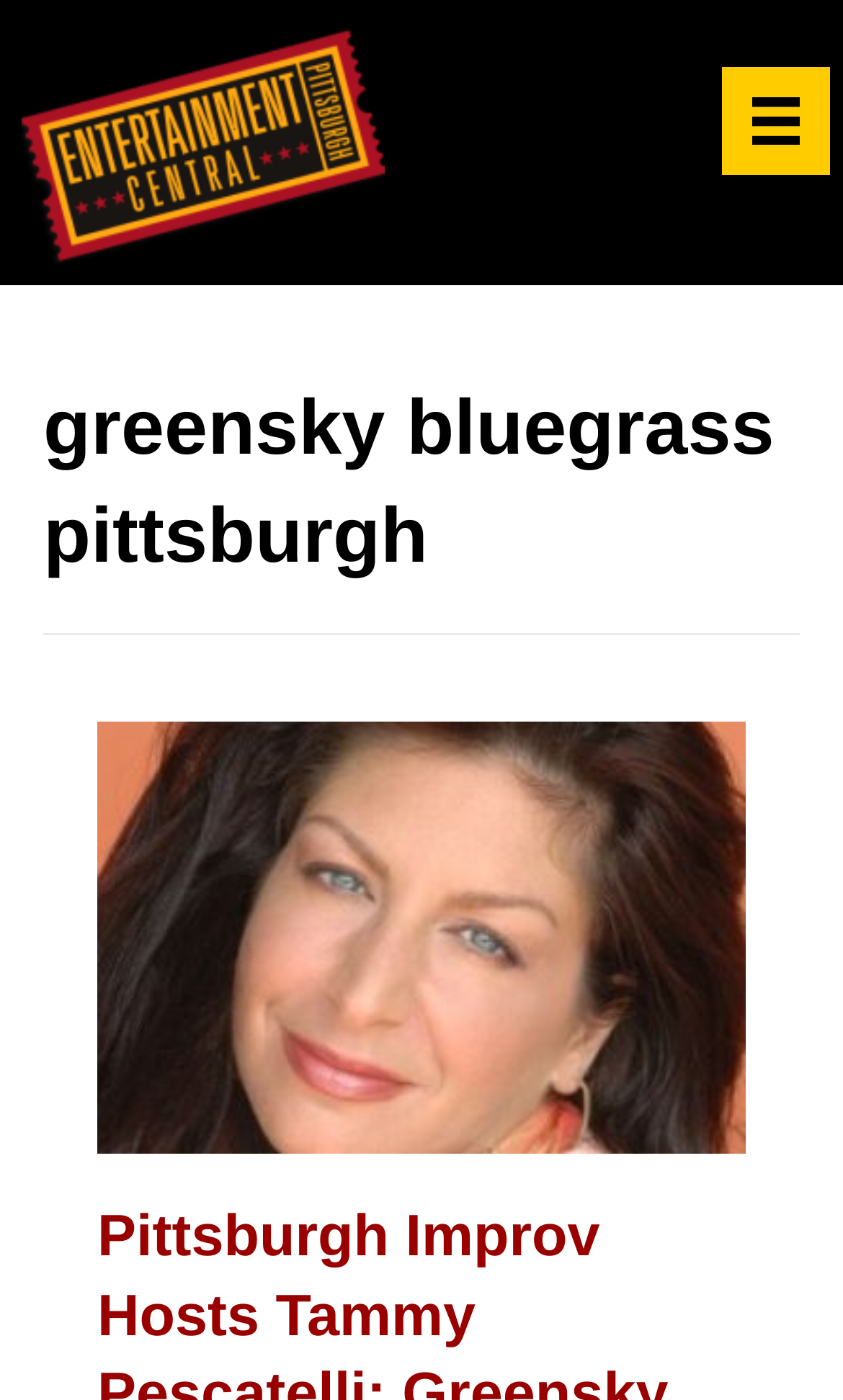Use a single word or phrase to answer the question: 
What is the purpose of the button on the top right?

Menu